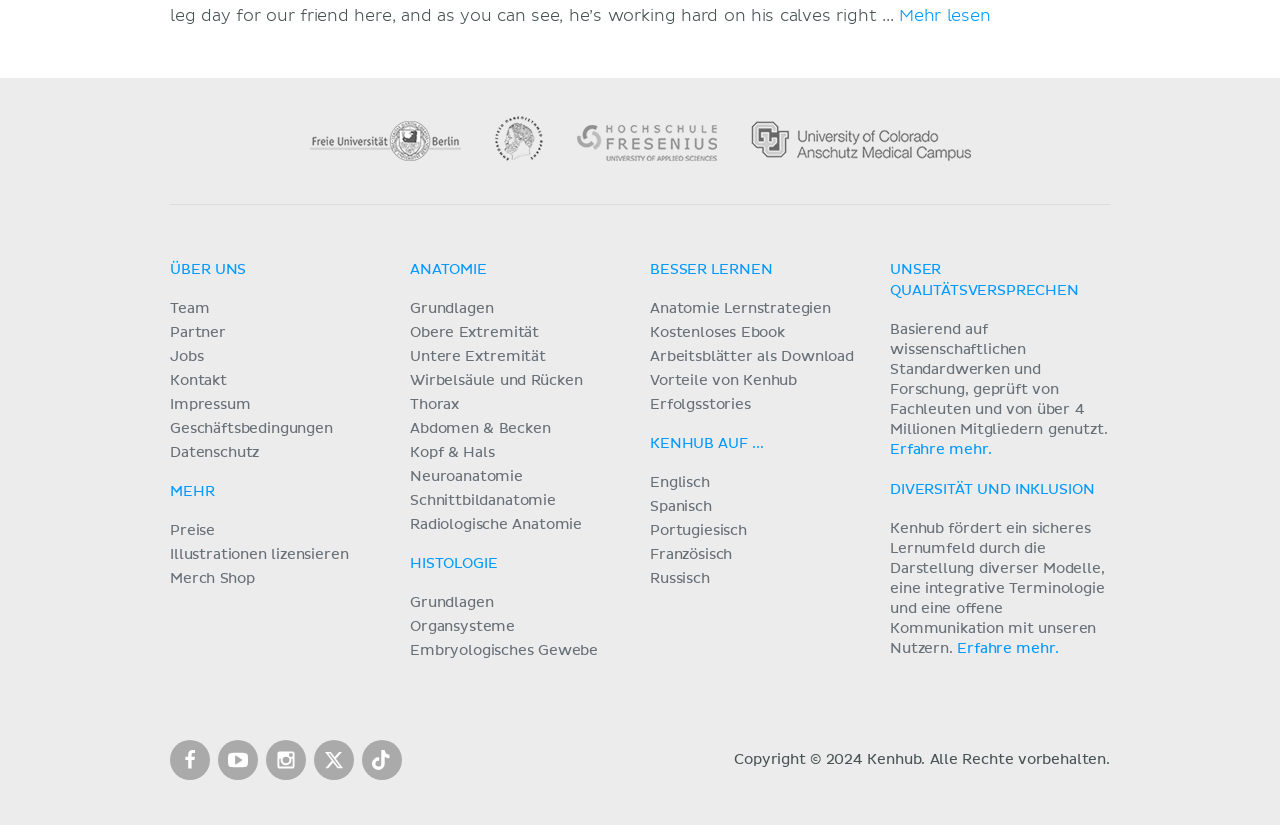Show the bounding box coordinates for the element that needs to be clicked to execute the following instruction: "Follow Lara on social media". Provide the coordinates in the form of four float numbers between 0 and 1, i.e., [left, top, right, bottom].

None